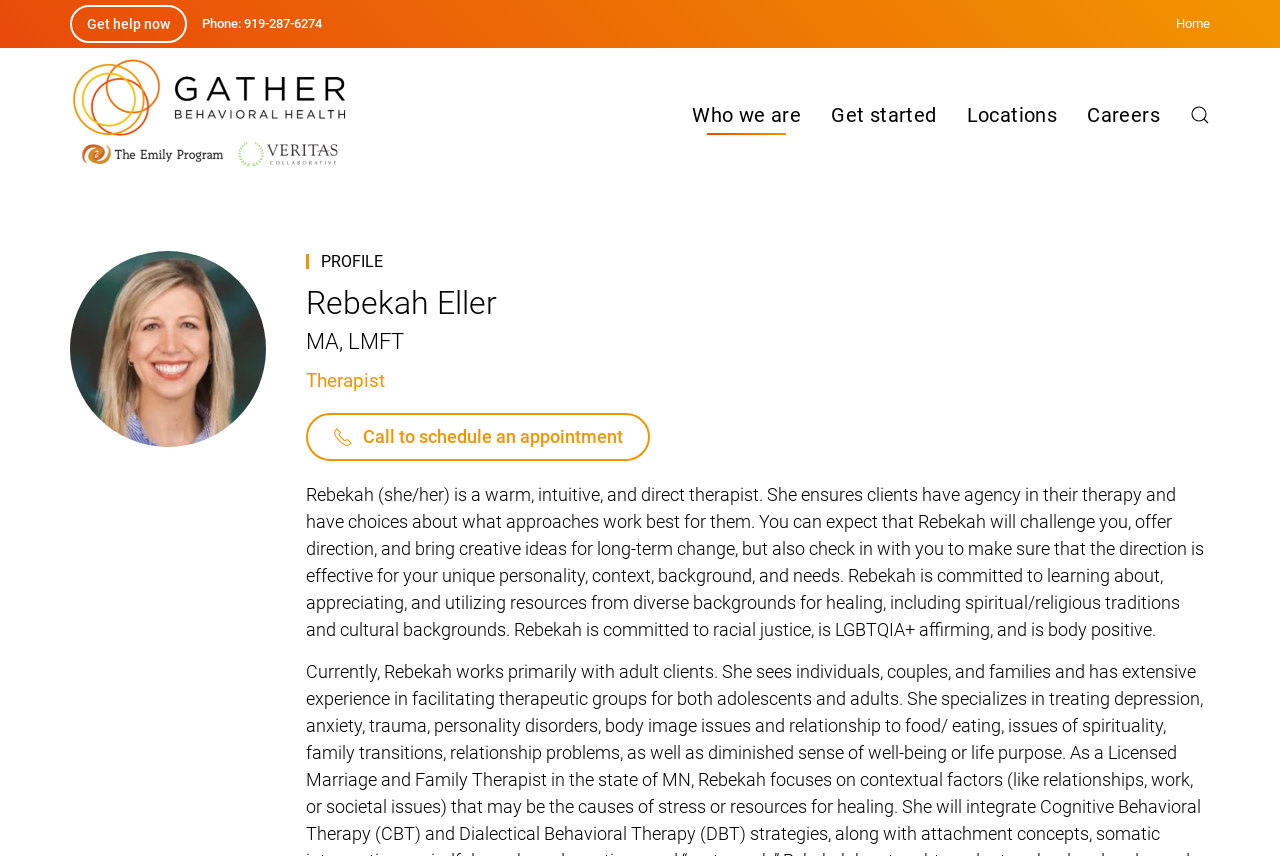Provide the bounding box coordinates for the UI element that is described by this text: "Locations". The coordinates should be in the form of four float numbers between 0 and 1: [left, top, right, bottom].

[0.743, 0.075, 0.838, 0.192]